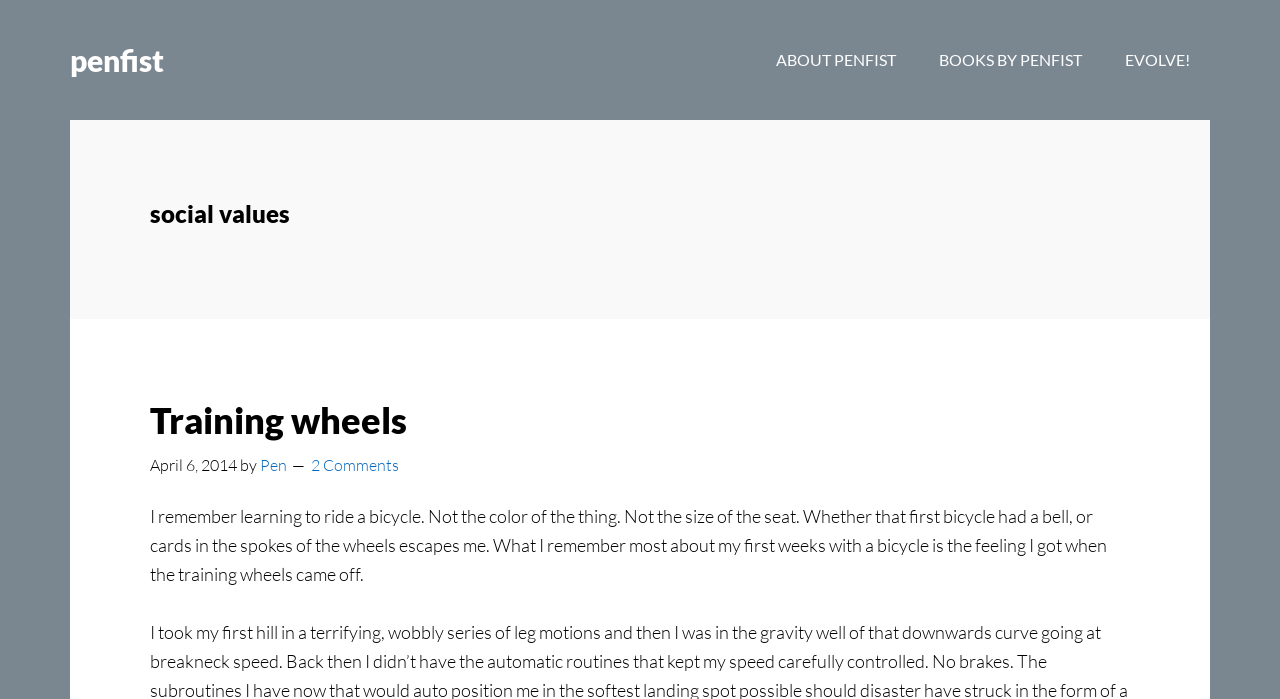Reply to the question with a single word or phrase:
How many comments does the blog post have?

2 Comments